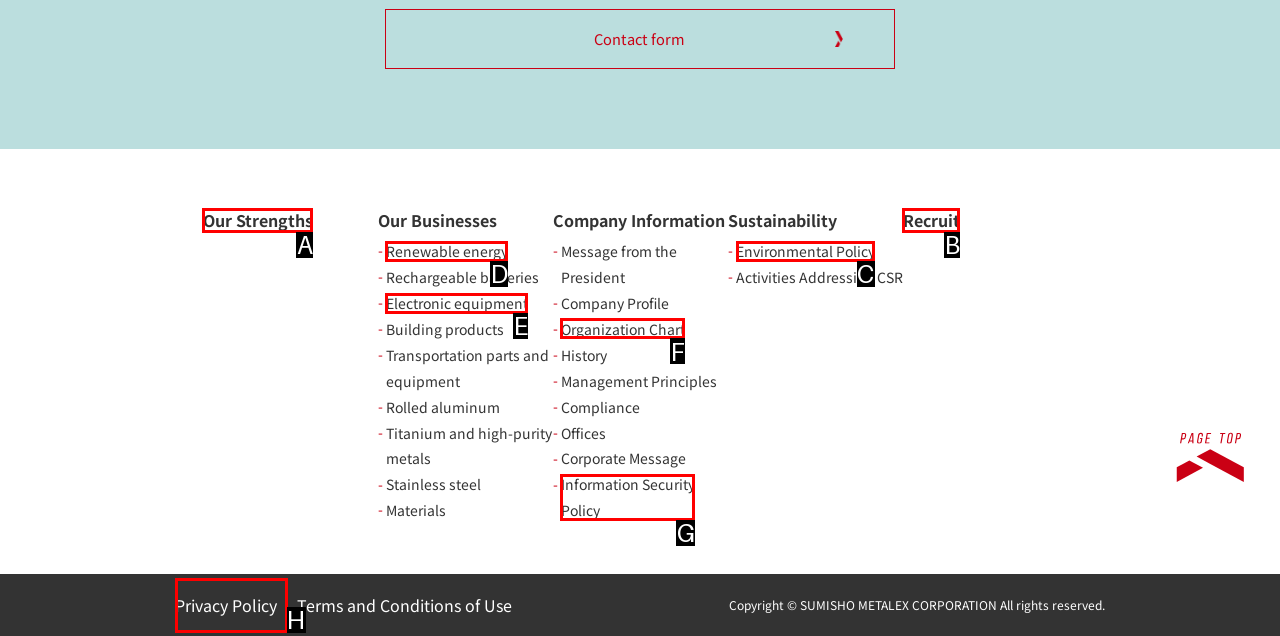Please indicate which option's letter corresponds to the task: Check the environmental policy by examining the highlighted elements in the screenshot.

C